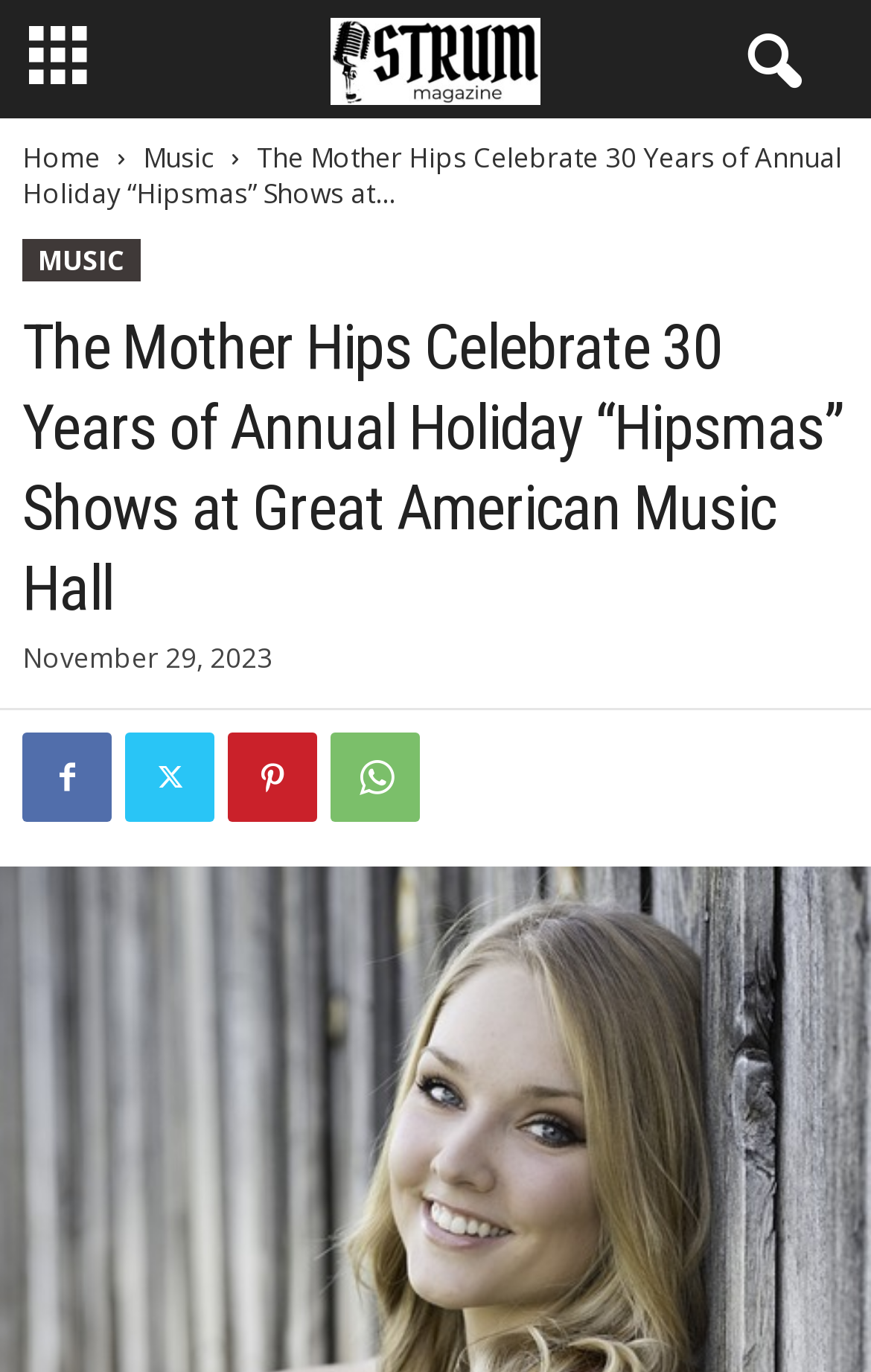Can you extract the primary headline text from the webpage?

The Mother Hips Celebrate 30 Years of Annual Holiday “Hipsmas” Shows at Great American Music Hall